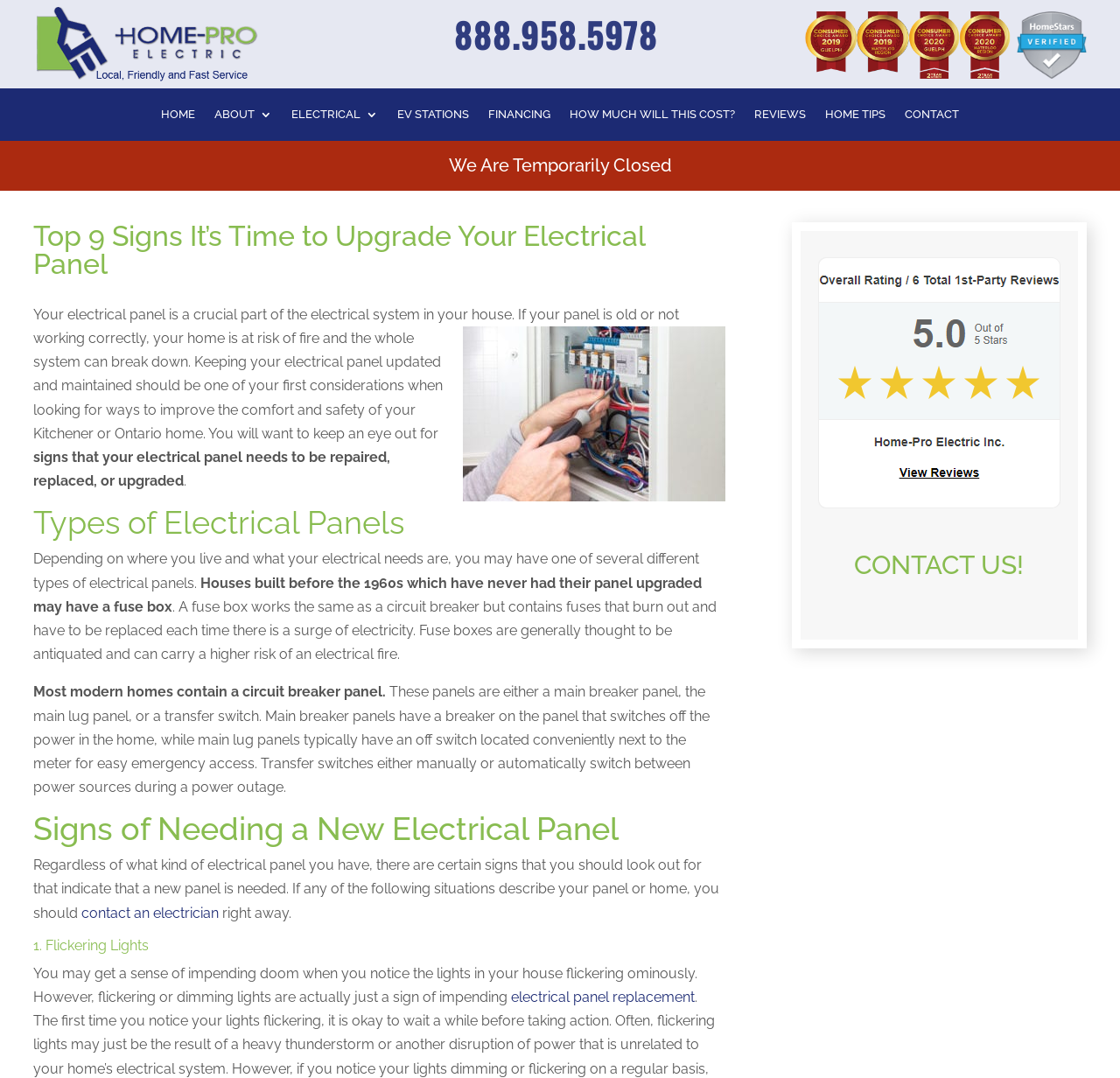Using the element description v2023.11, predict the bounding box coordinates for the UI element. Provide the coordinates in (top-left x, top-left y, bottom-right x, bottom-right y) format with values ranging from 0 to 1.

None